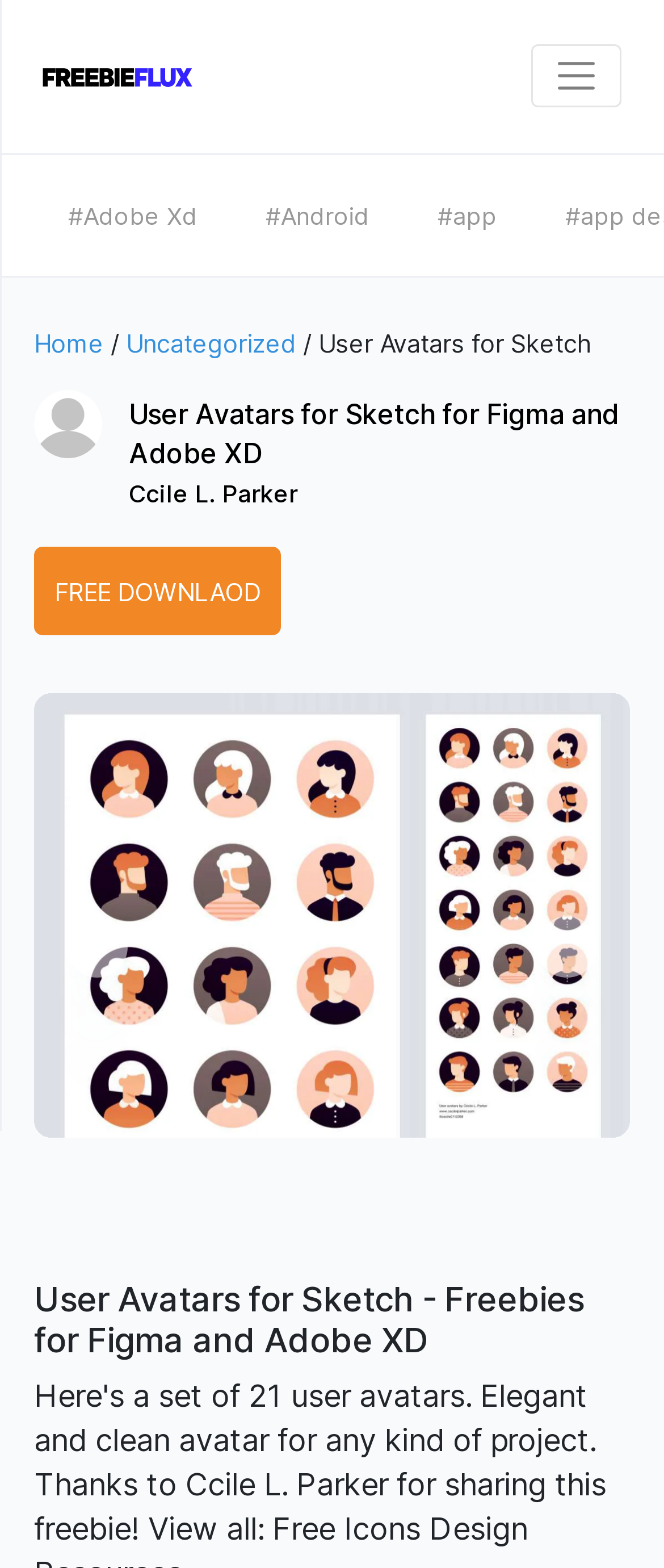For the given element description Free Downlaod, determine the bounding box coordinates of the UI element. The coordinates should follow the format (top-left x, top-left y, bottom-right x, bottom-right y) and be within the range of 0 to 1.

[0.051, 0.349, 0.423, 0.405]